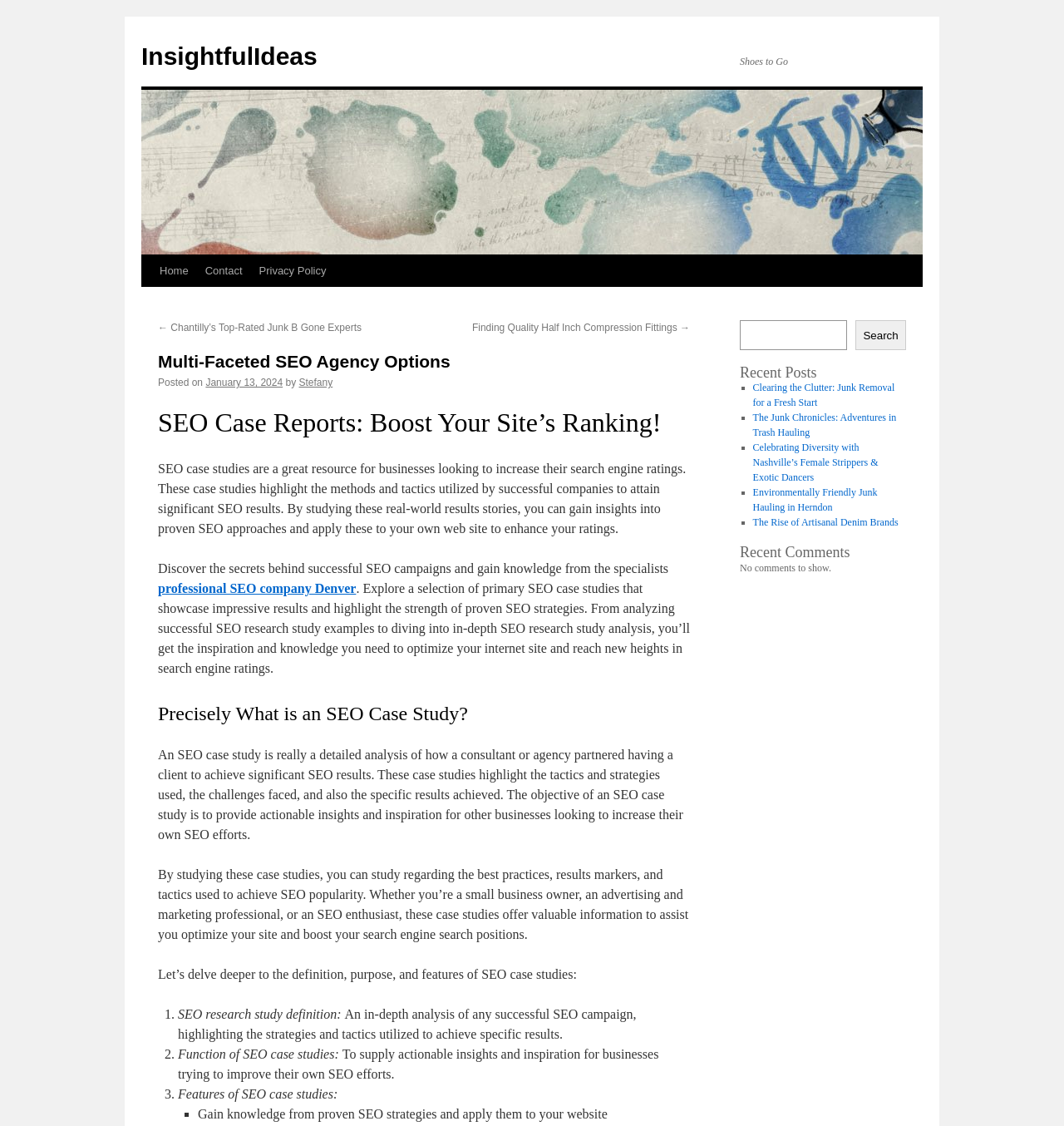Extract the text of the main heading from the webpage.

Multi-Faceted SEO Agency Options